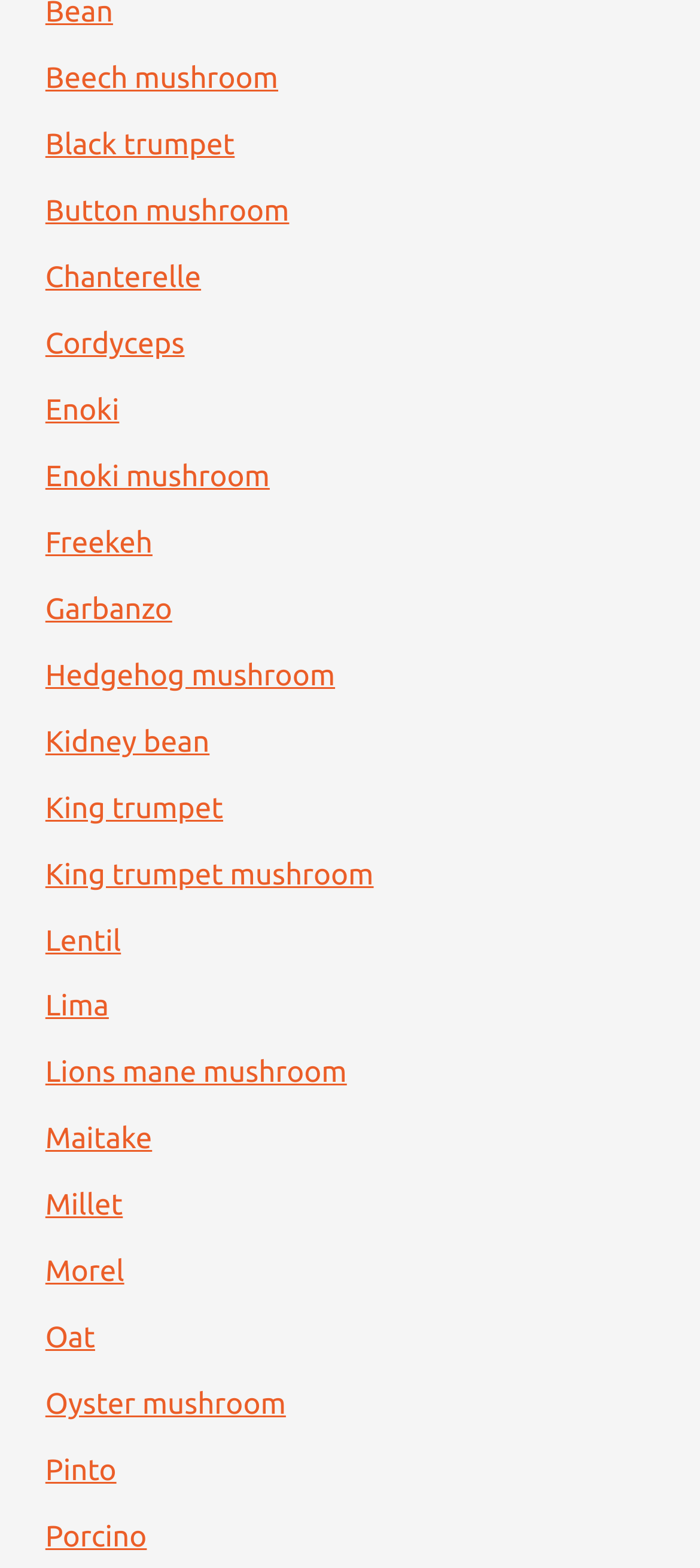Provide the bounding box coordinates of the HTML element this sentence describes: "Enoki".

[0.065, 0.252, 0.17, 0.272]